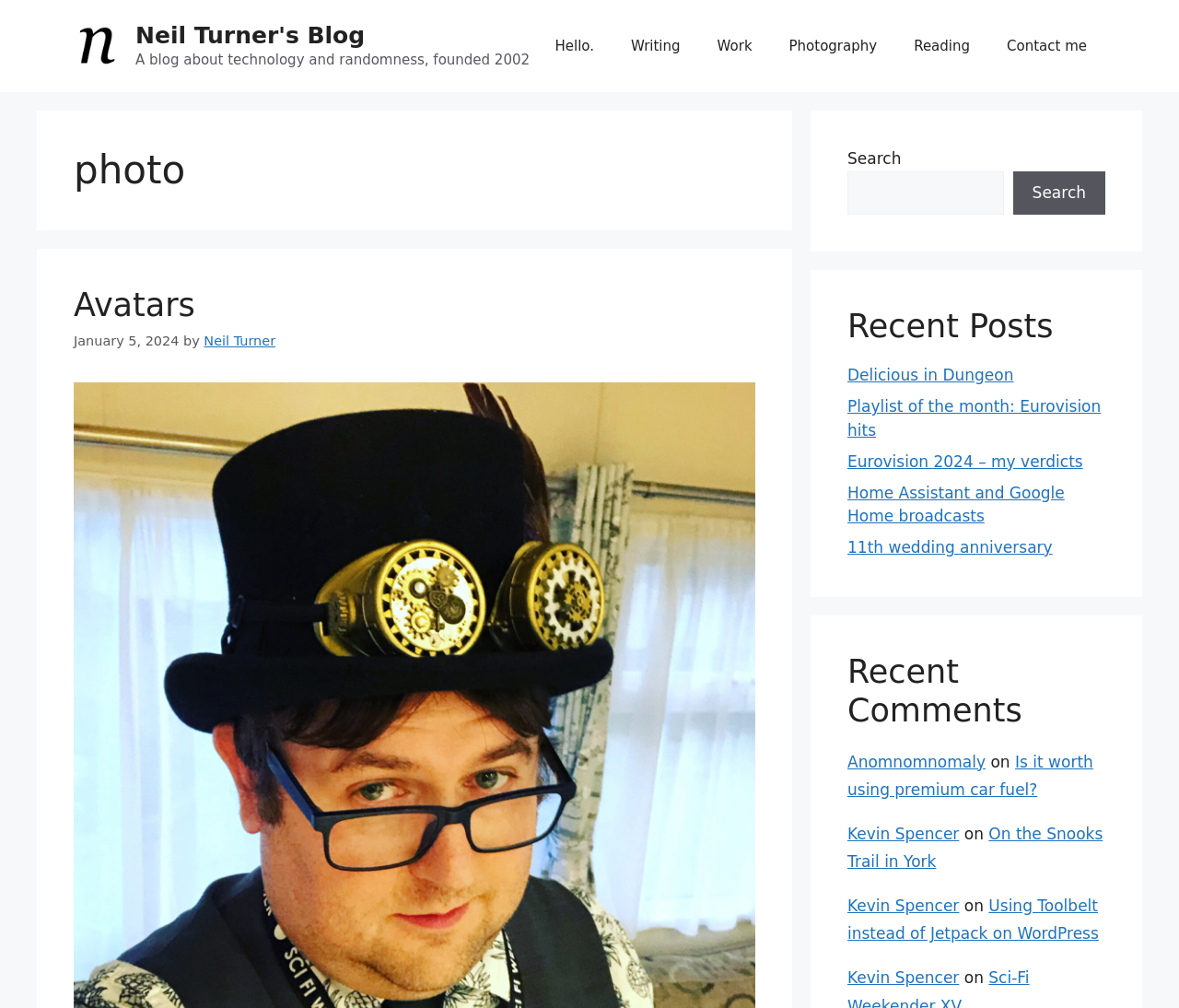Look at the image and write a detailed answer to the question: 
How many links are there in the primary navigation?

The primary navigation section is located at the top of the webpage, and it contains 7 links: 'Hello.', 'Writing', 'Work', 'Photography', 'Reading', and 'Contact me'.